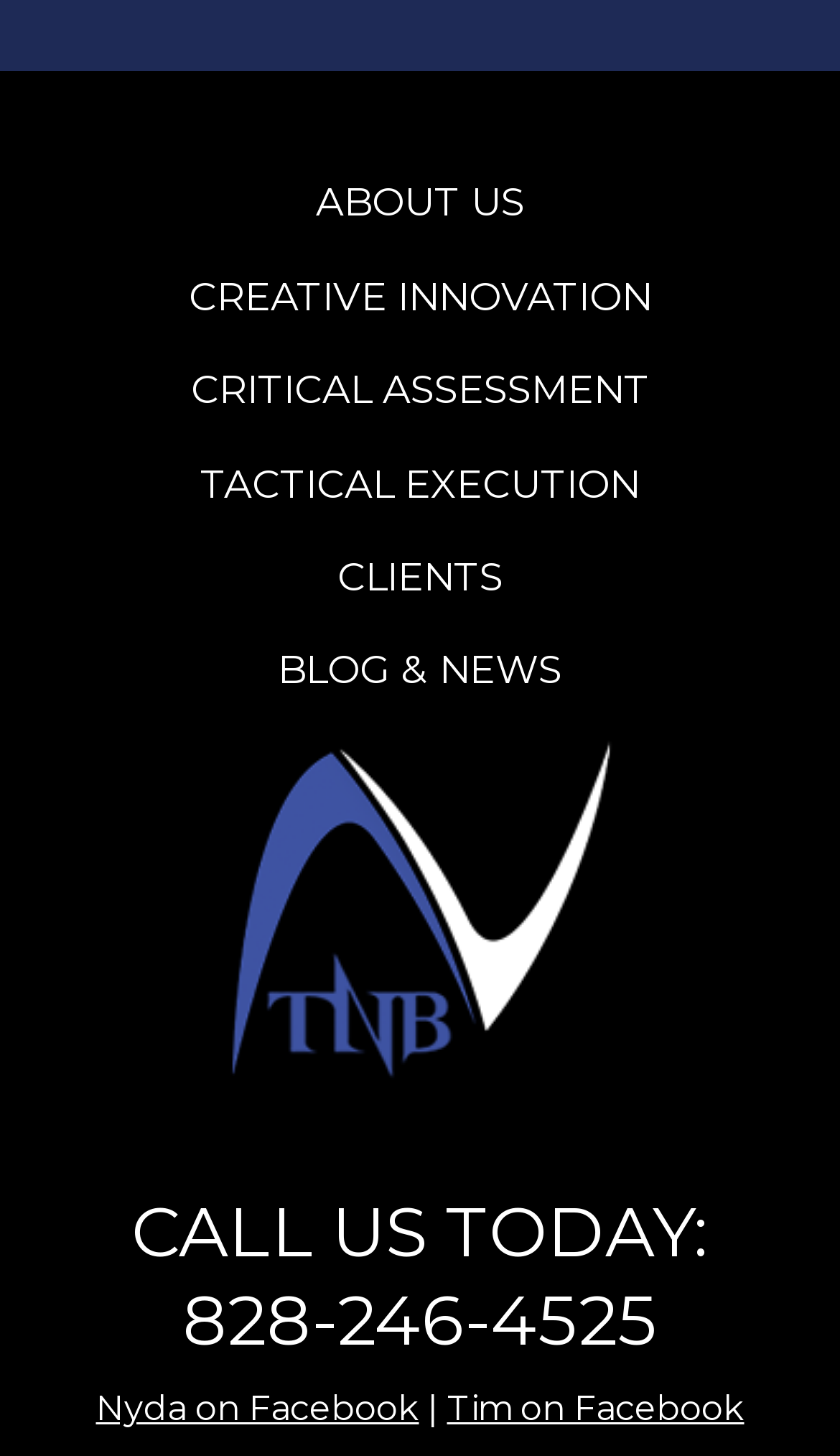Using the given description, provide the bounding box coordinates formatted as (top-left x, top-left y, bottom-right x, bottom-right y), with all values being floating point numbers between 0 and 1. Description: ← Filigranes

None